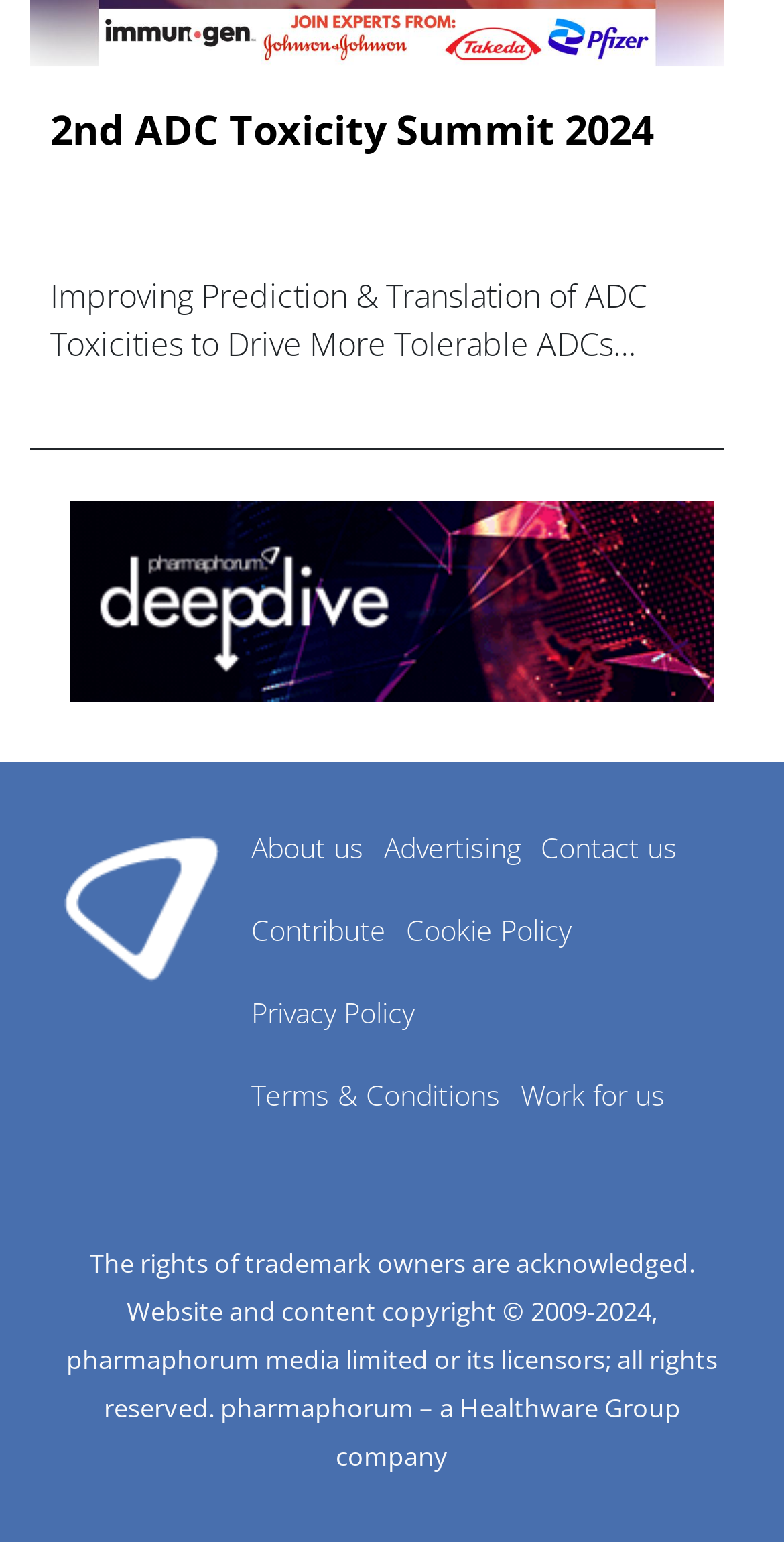Please identify the bounding box coordinates of the clickable area that will allow you to execute the instruction: "Contact 'Contact us'".

[0.677, 0.536, 0.877, 0.57]